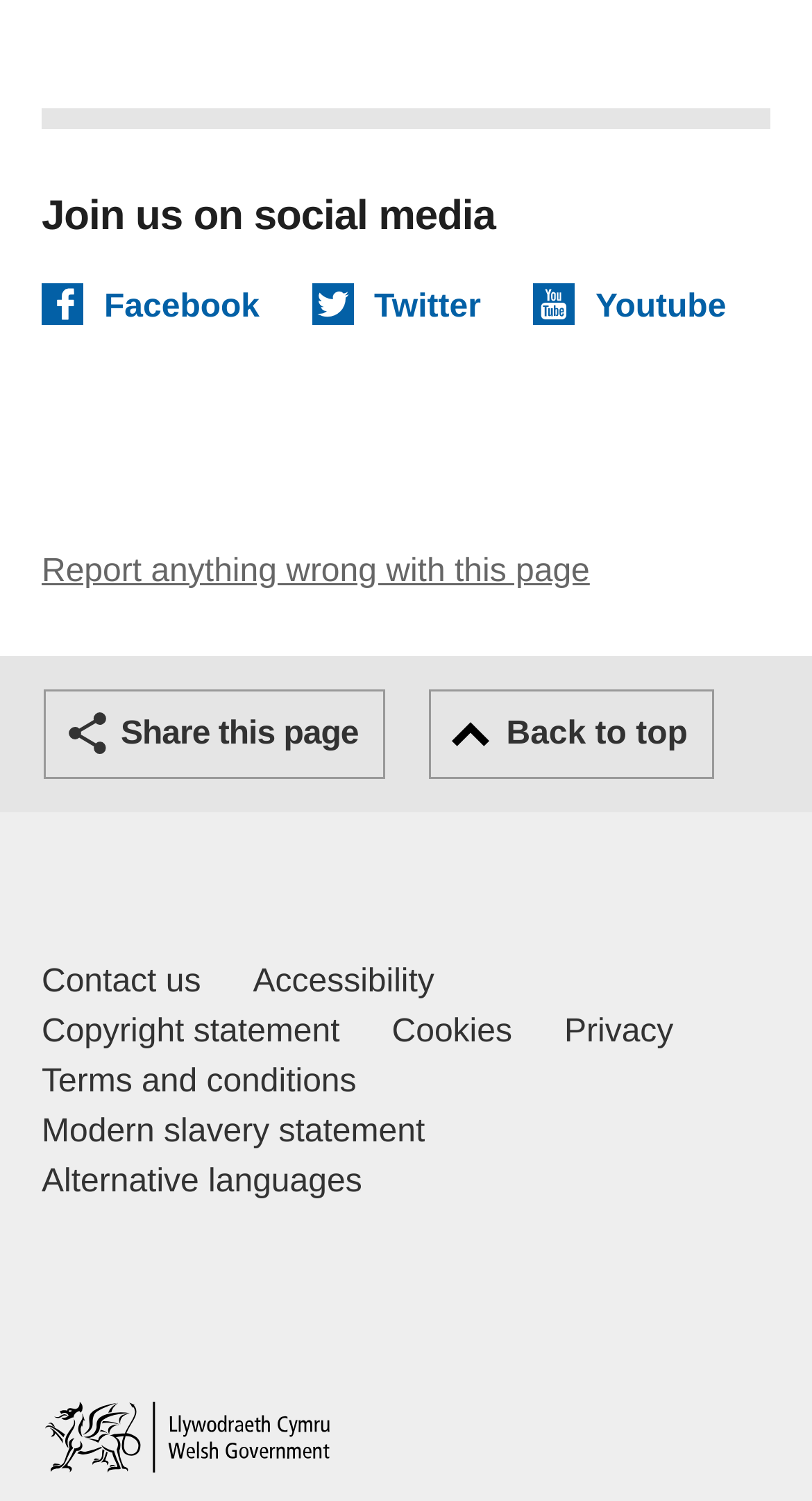What is the purpose of the 'Report anything wrong with this page' link?
From the image, respond using a single word or phrase.

To report issues